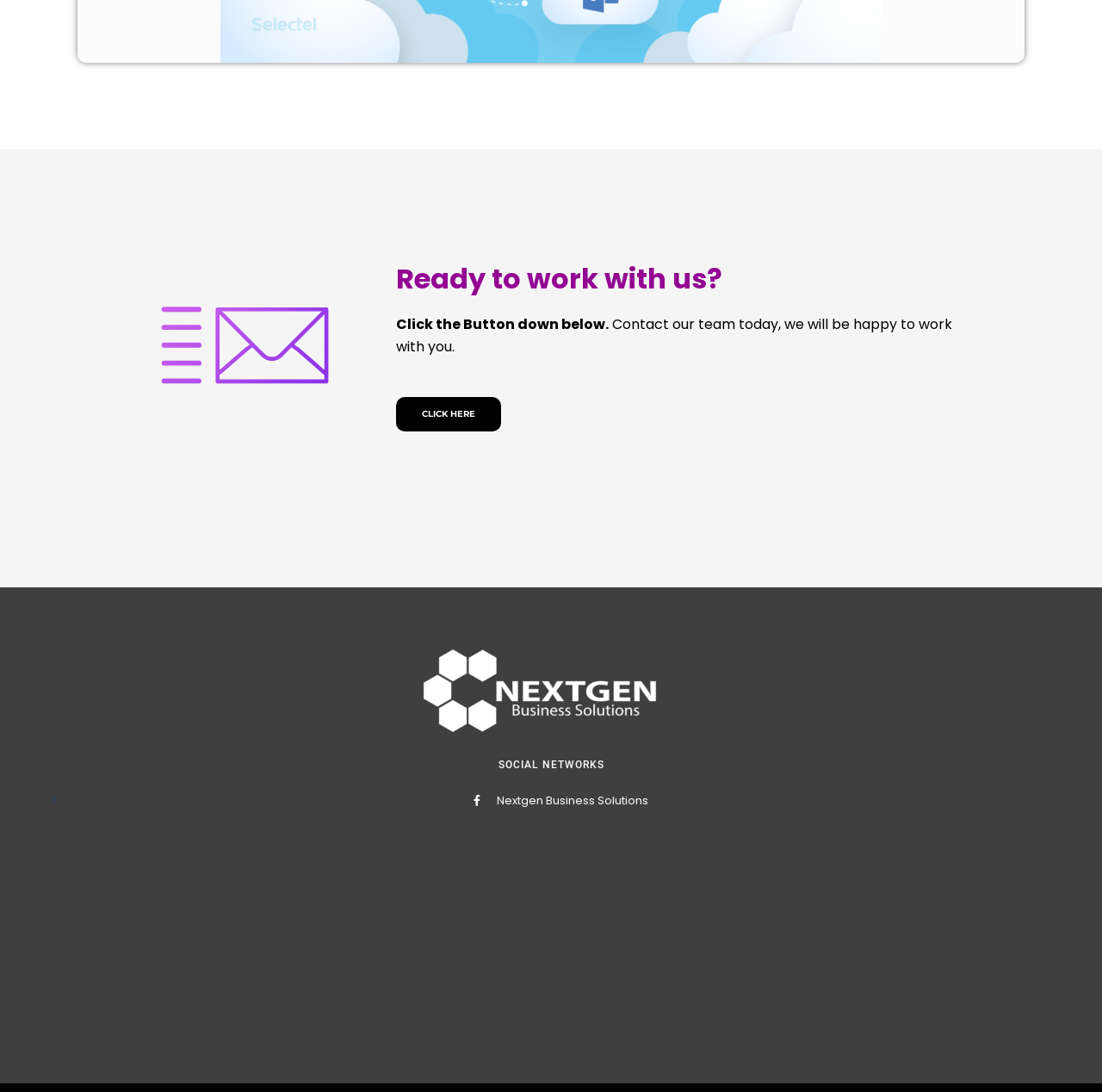Provide a brief response to the question below using a single word or phrase: 
What is the color of the image at the top?

Unknown